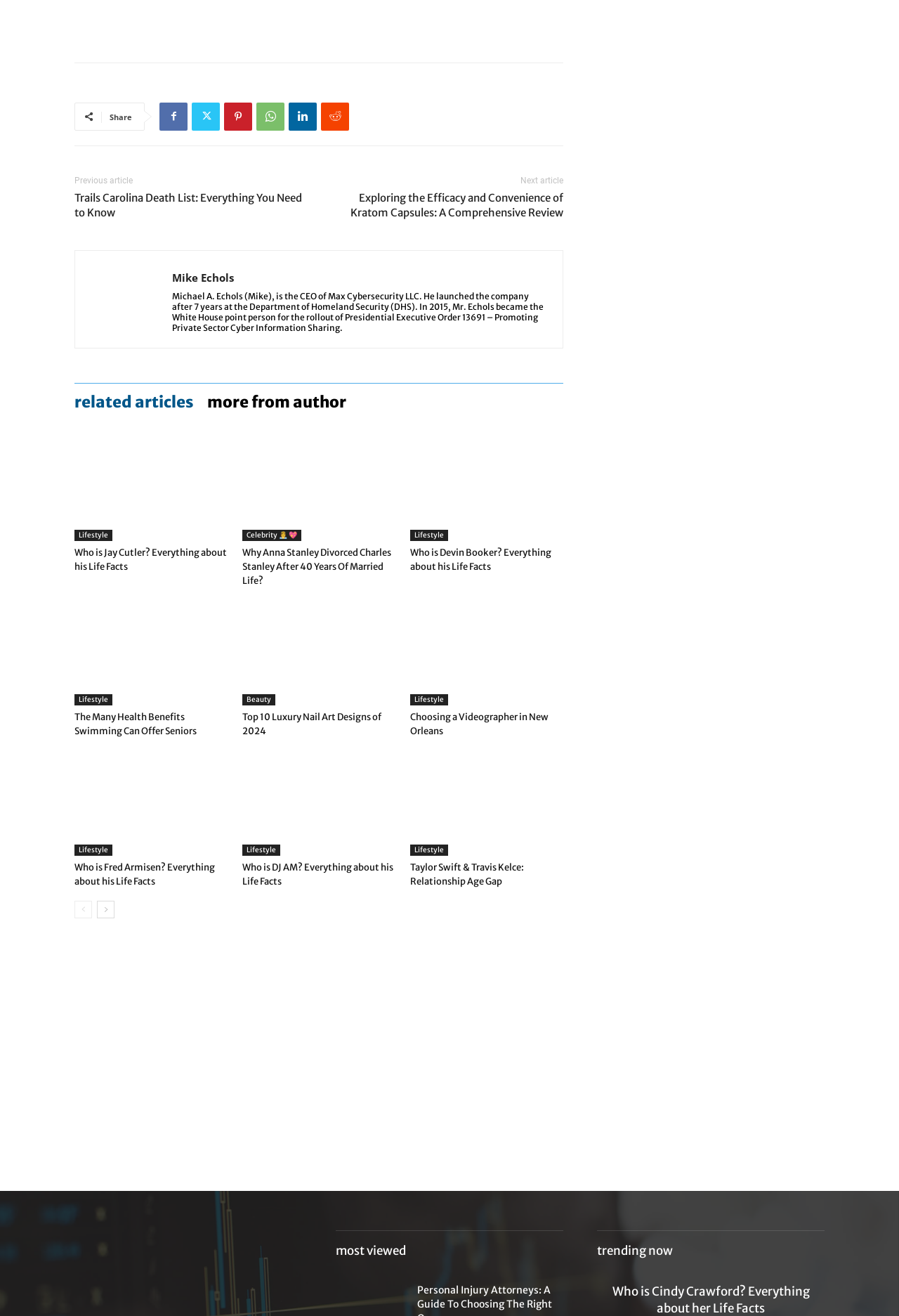Determine the bounding box coordinates of the clickable region to follow the instruction: "Visit GOA Skincare website".

None